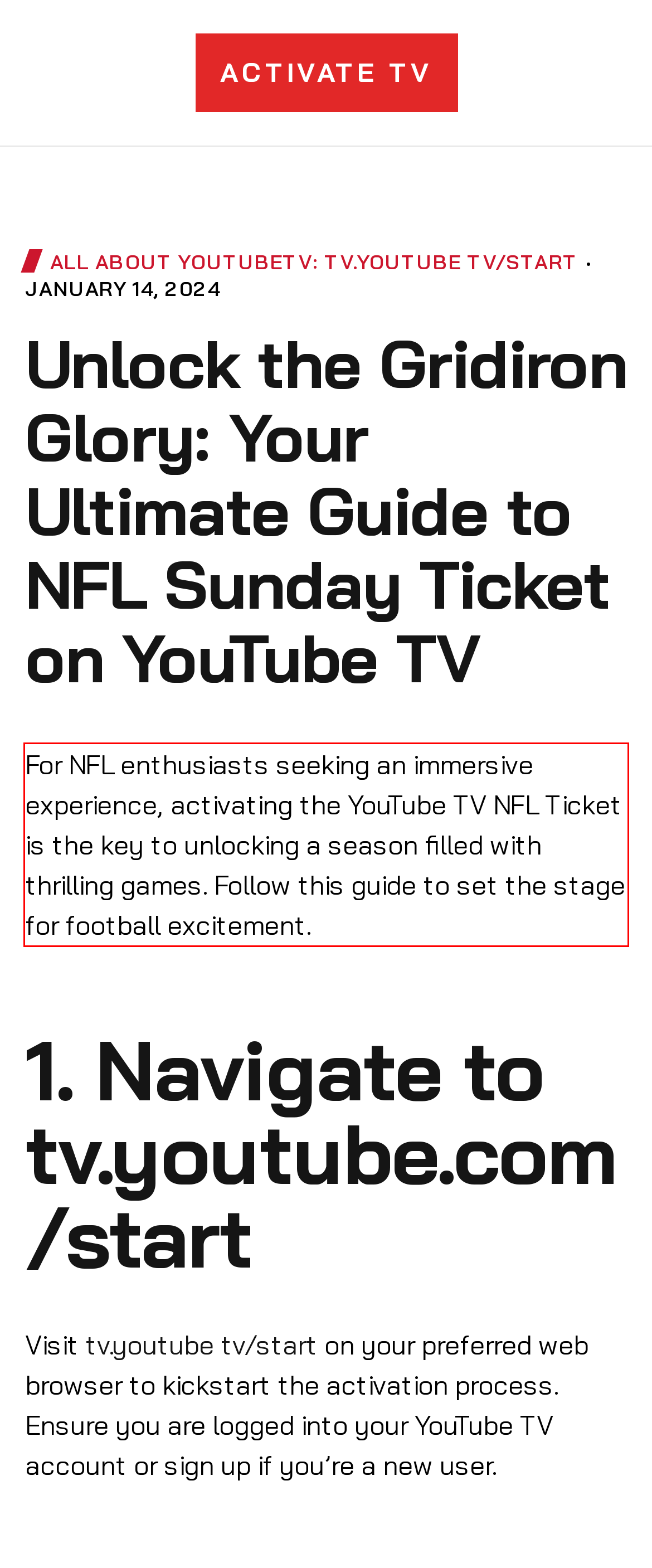Analyze the webpage screenshot and use OCR to recognize the text content in the red bounding box.

For NFL enthusiasts seeking an immersive experience, activating the YouTube TV NFL Ticket is the key to unlocking a season filled with thrilling games. Follow this guide to set the stage for football excitement.